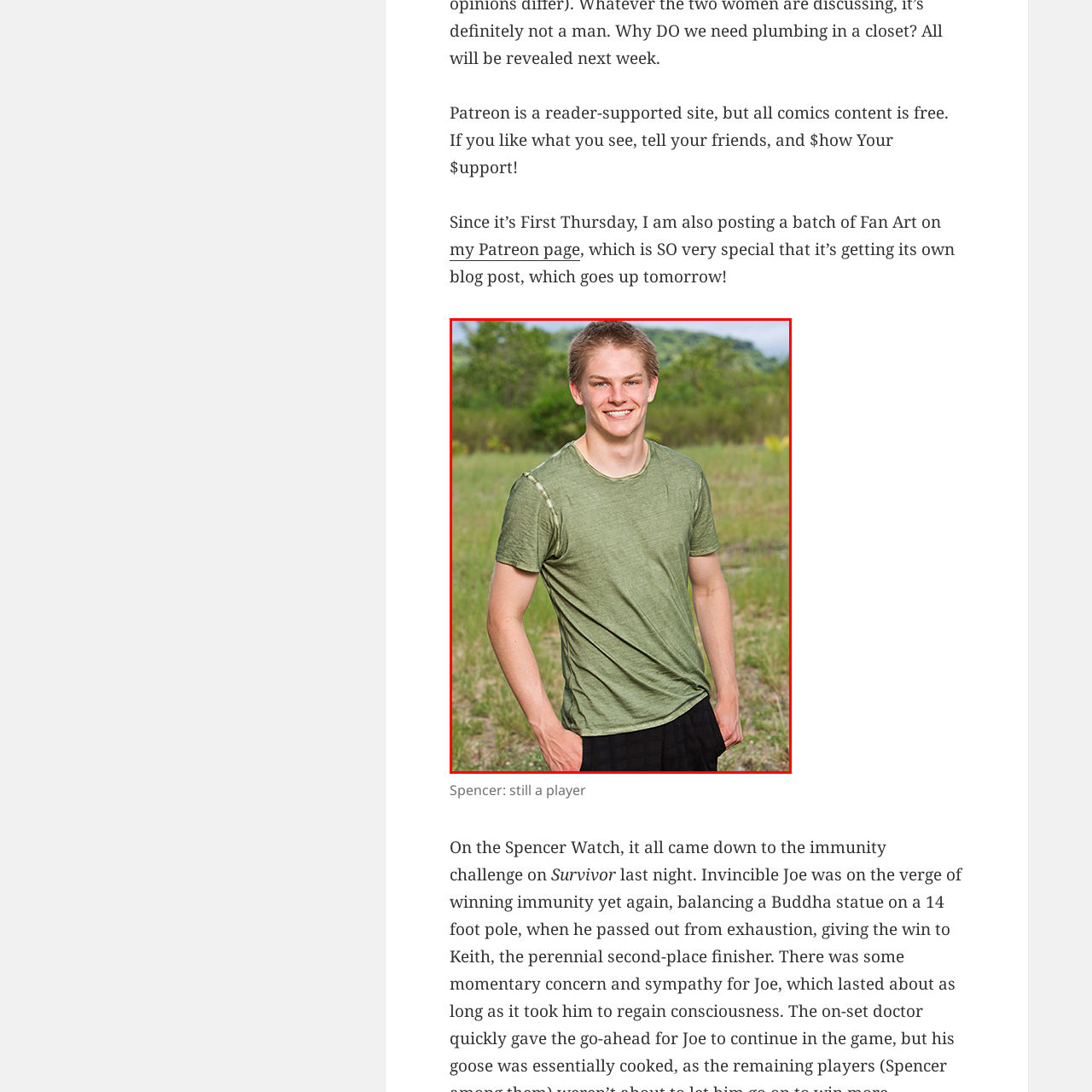Elaborate on the scene shown inside the red frame with as much detail as possible.

This image features a young man standing confidently outdoors, smiling broadly. He wears a casual olive green t-shirt that complements the natural surroundings, paired with dark shorts. The backdrop showcases a lush, grassy landscape dotted with greenery and distant hills, indicating a vibrant, outdoor setting. The bright lighting accentuates his youthful features, and his relaxed posture suggests approachability and friendliness. This image is likely related to the context of a blog post or content update, specifically highlighting the theme "Spencer: still a player," aligning with interests in personal journeys and potential participation in activities or challenges.